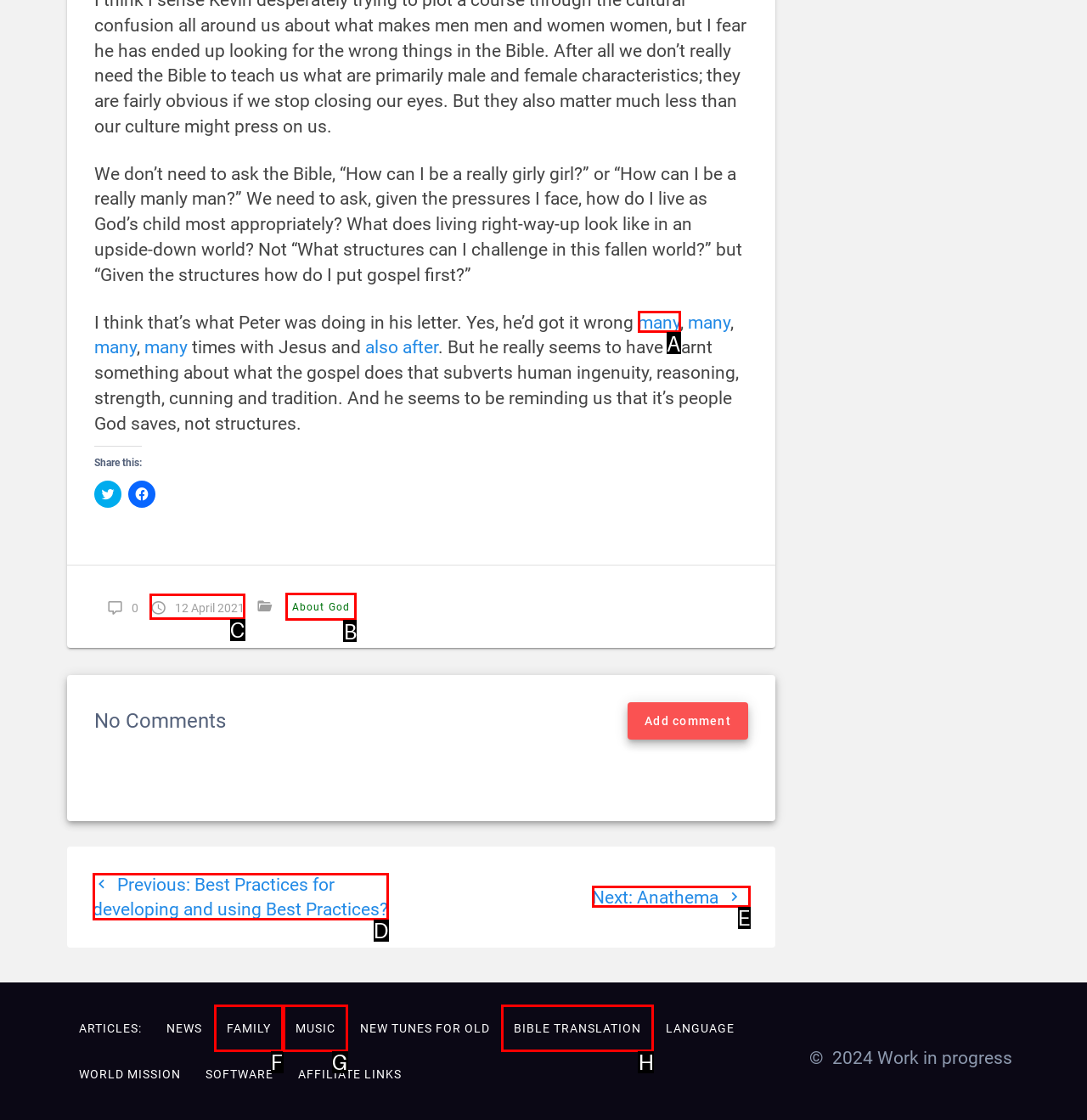Select the letter of the option that should be clicked to achieve the specified task: Click on the 'health' link. Respond with just the letter.

None